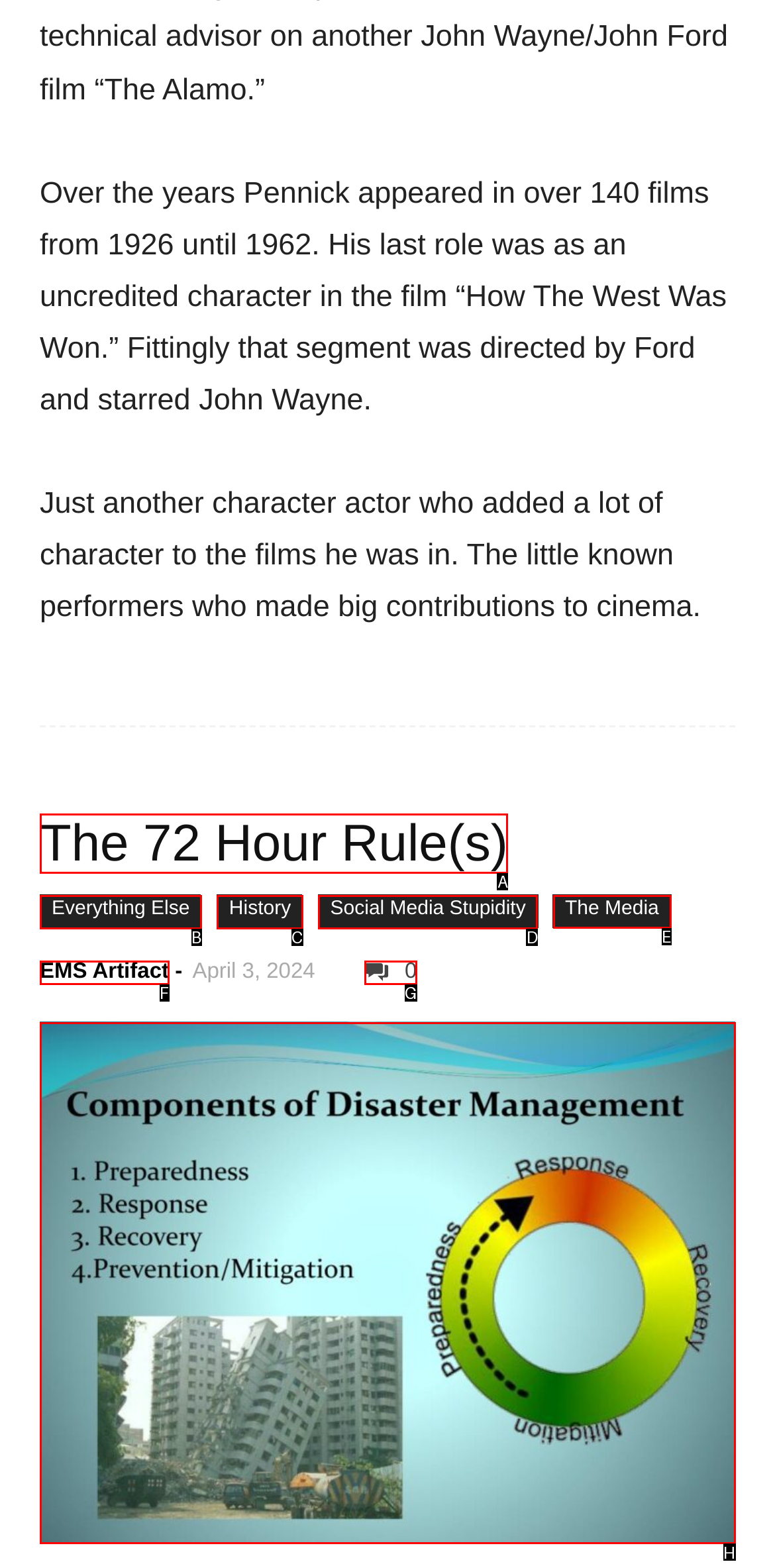Please identify the correct UI element to click for the task: Explore 'The Media' page Respond with the letter of the appropriate option.

E